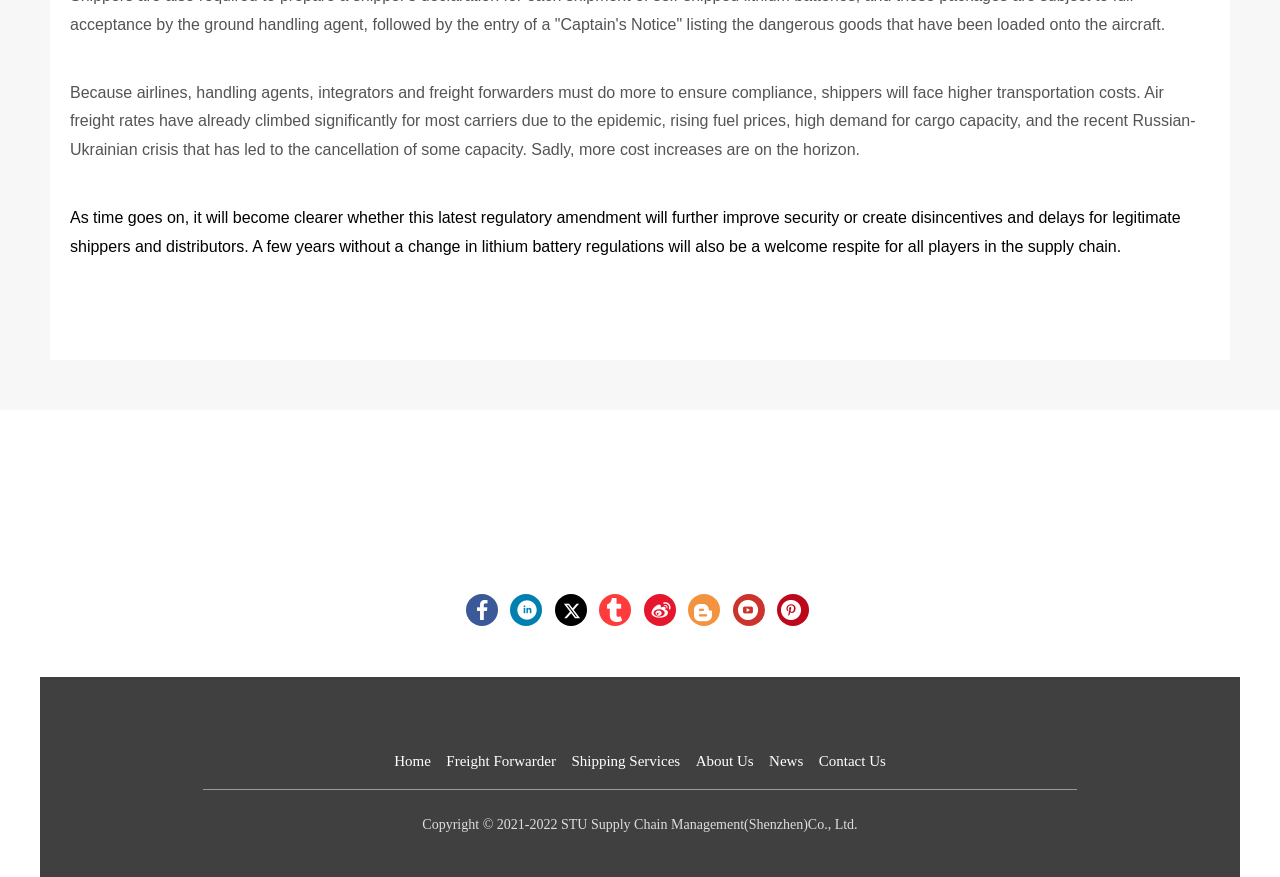What is the company's name?
We need a detailed and exhaustive answer to the question. Please elaborate.

The company's name is mentioned in the static text 'STU Supply Chain is international freight agent and logistics supply chain management company.' which is located at the bottom of the webpage.